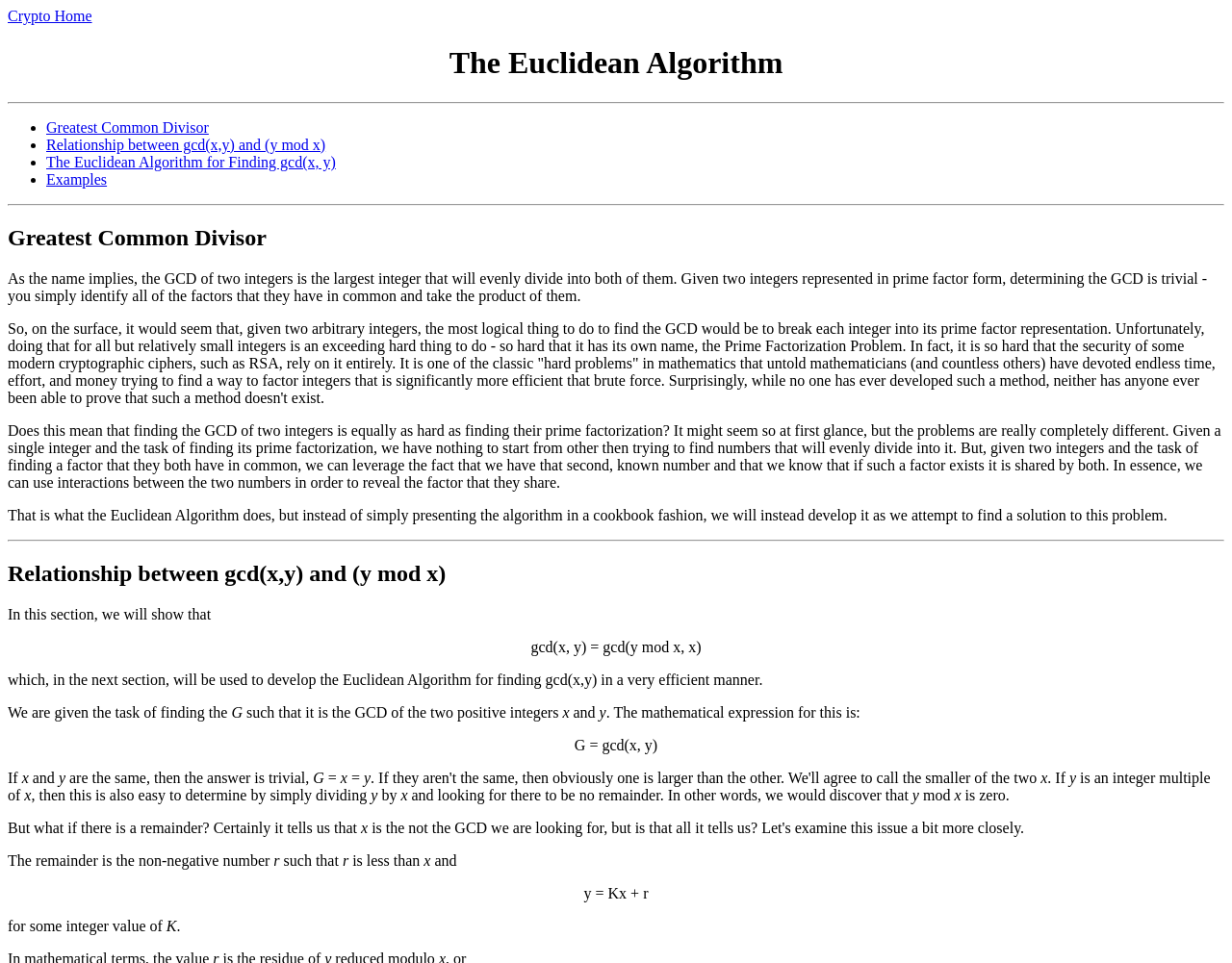What is the purpose of the Euclidean Algorithm?
Using the image, provide a concise answer in one word or a short phrase.

To find gcd(x, y) efficiently